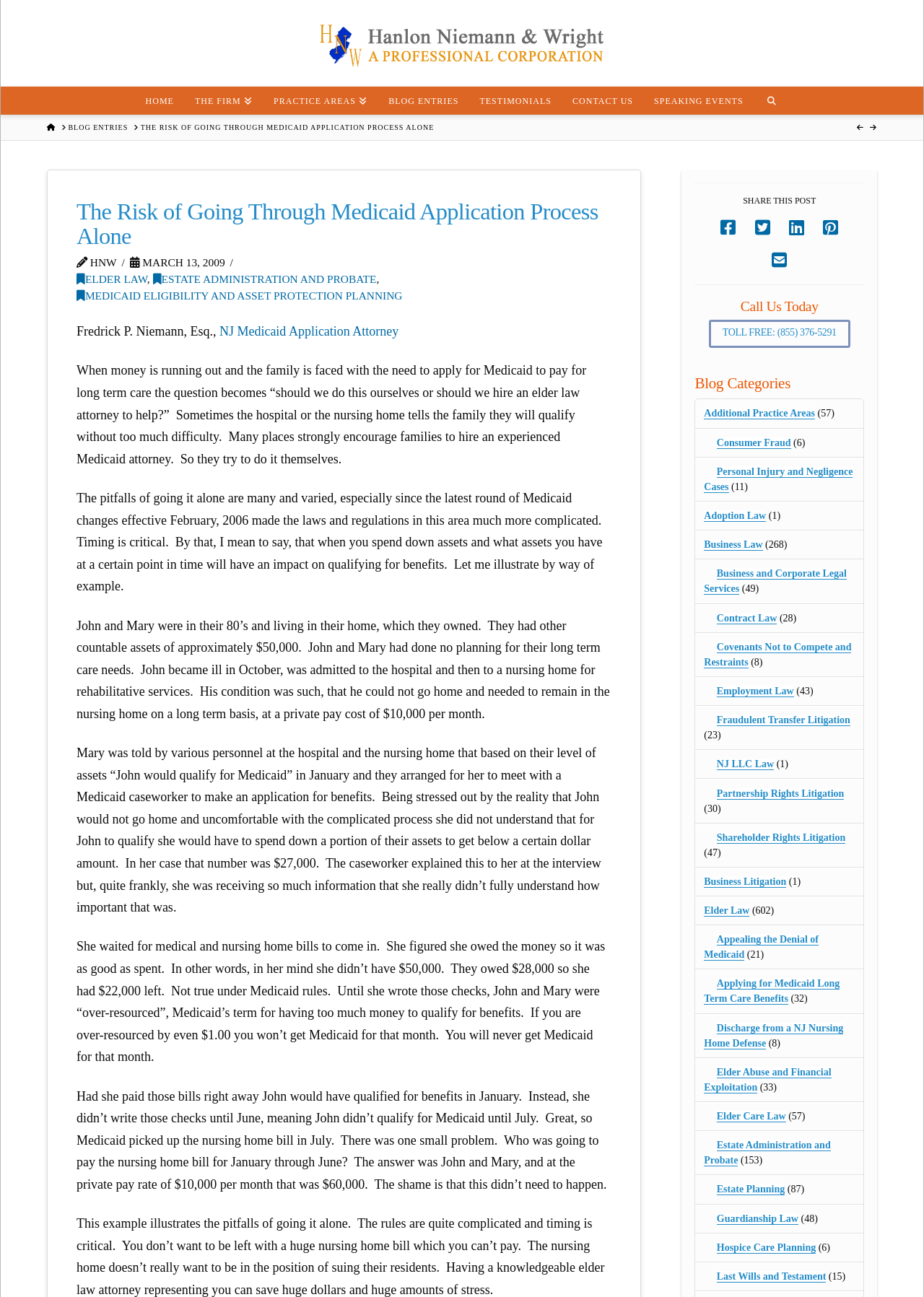Locate the bounding box coordinates of the clickable area needed to fulfill the instruction: "Read THE FIRM".

[0.211, 0.074, 0.261, 0.082]